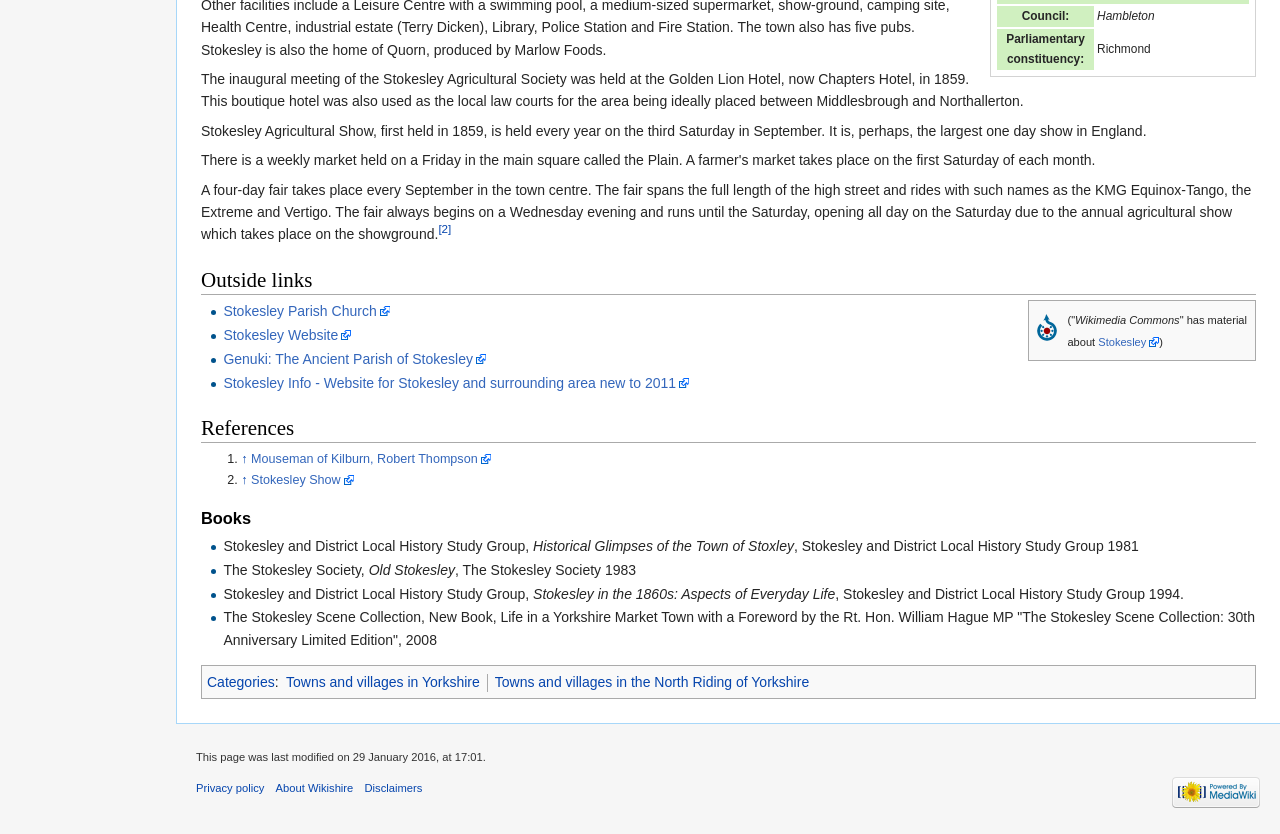Calculate the bounding box coordinates for the UI element based on the following description: "Mouseman of Kilburn, Robert Thompson". Ensure the coordinates are four float numbers between 0 and 1, i.e., [left, top, right, bottom].

[0.196, 0.541, 0.383, 0.558]